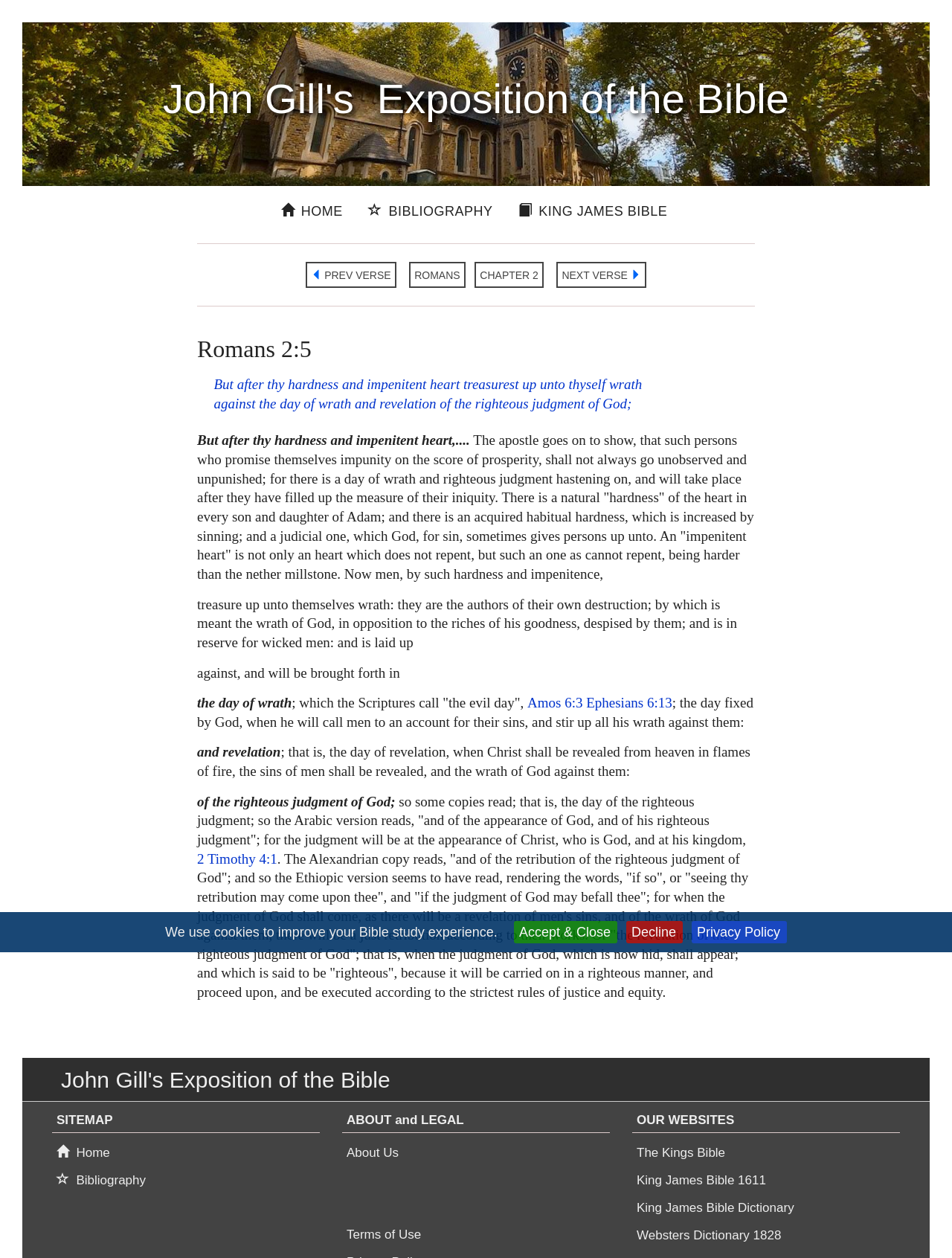Please specify the bounding box coordinates of the region to click in order to perform the following instruction: "check the sitemap".

[0.059, 0.885, 0.118, 0.896]